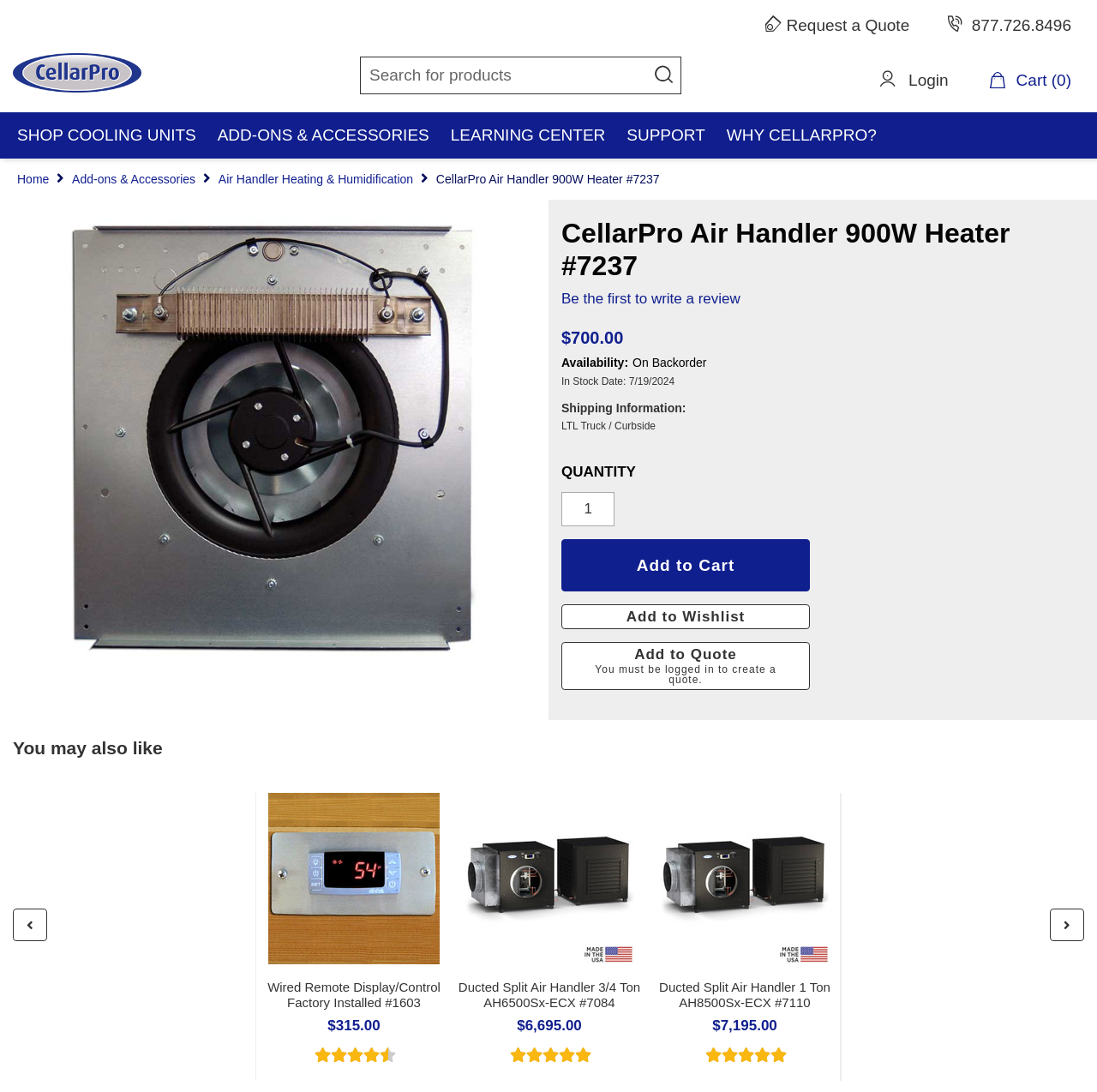Give a comprehensive overview of the webpage, including key elements.

This webpage is about the CellarPro Air Handler 900W Heater #7237 product. At the top, there are several links and a search box. On the top left, there are links to "SHOP COOLING UNITS", "ADD-ONS & ACCESSORIES", "LEARNING CENTER", "SUPPORT", and "WHY CELLARPRO?". On the top right, there are links to "Request a Quote" and a phone number. Below these links, there is a navigation menu with links to "Home", "Add-ons & Accessories", and "Air Handler Heating & Humidification".

The main content of the page is about the product, with a heading "CellarPro Air Handler 900W Heater #7237" and a price of $700.00. Below the price, there is information about the product's availability, which is currently on backorder, and an estimated in-stock date. There is also shipping information, specifying that the product will be shipped via LTL Truck / Curbside.

To the right of the product information, there are buttons to "Add to Cart", "Add to Wishlist", and "Add to Quote". Below these buttons, there is a section titled "You may also like", which displays several related products with their prices.

At the bottom of the page, there are social media links and a copyright notice.